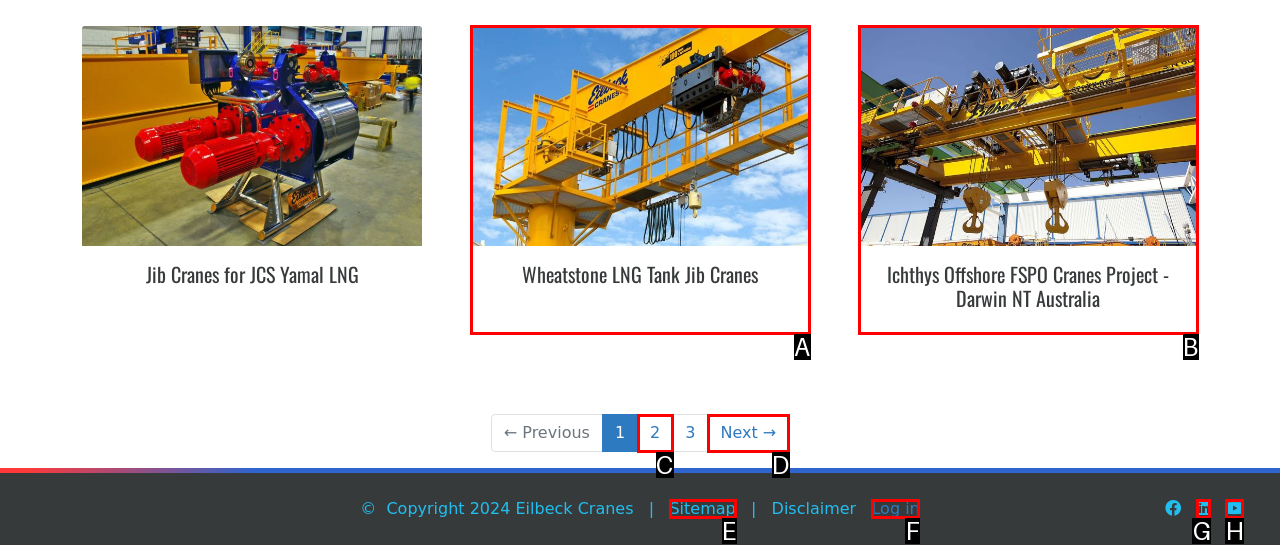Which HTML element should be clicked to complete the following task: Visit Sitemap?
Answer with the letter corresponding to the correct choice.

E